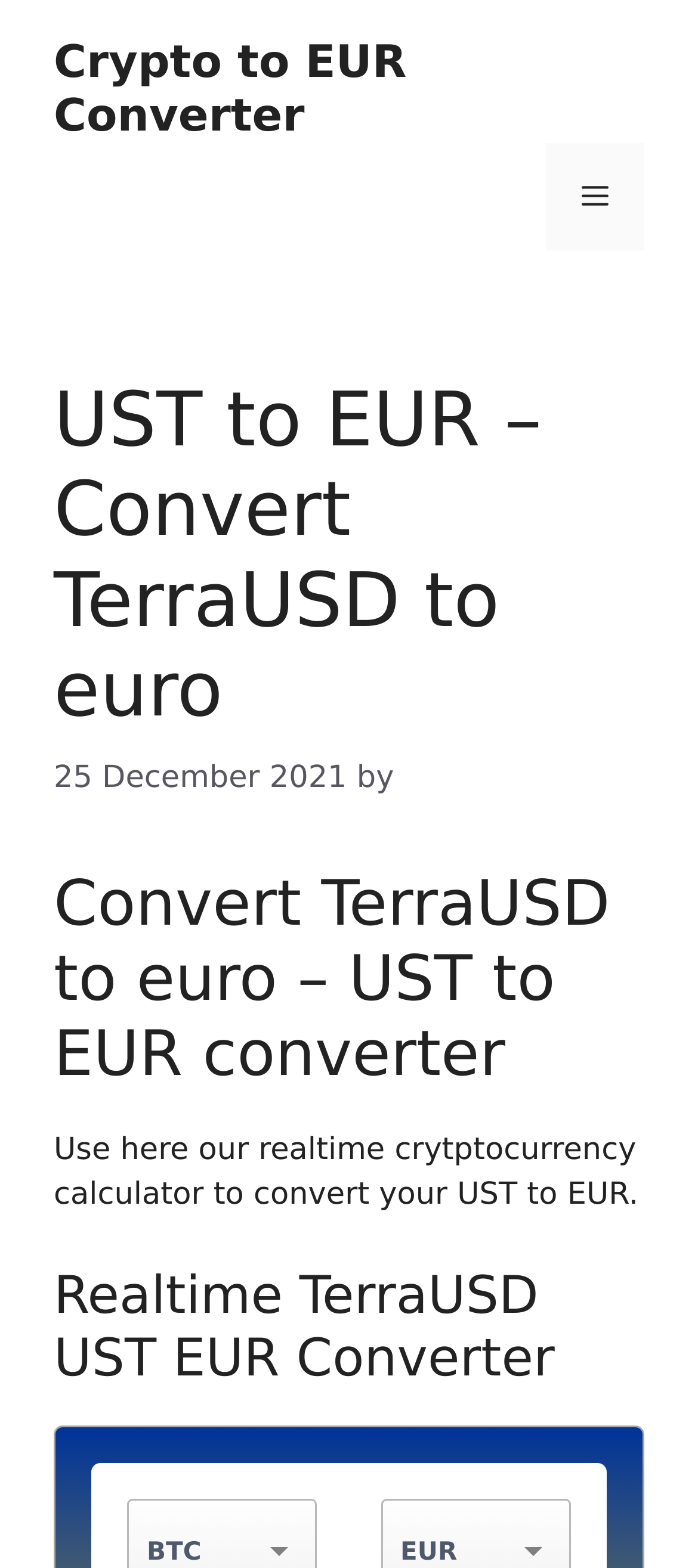Locate the bounding box of the UI element described by: "Crypto to EUR Converter" in the given webpage screenshot.

[0.077, 0.023, 0.582, 0.09]